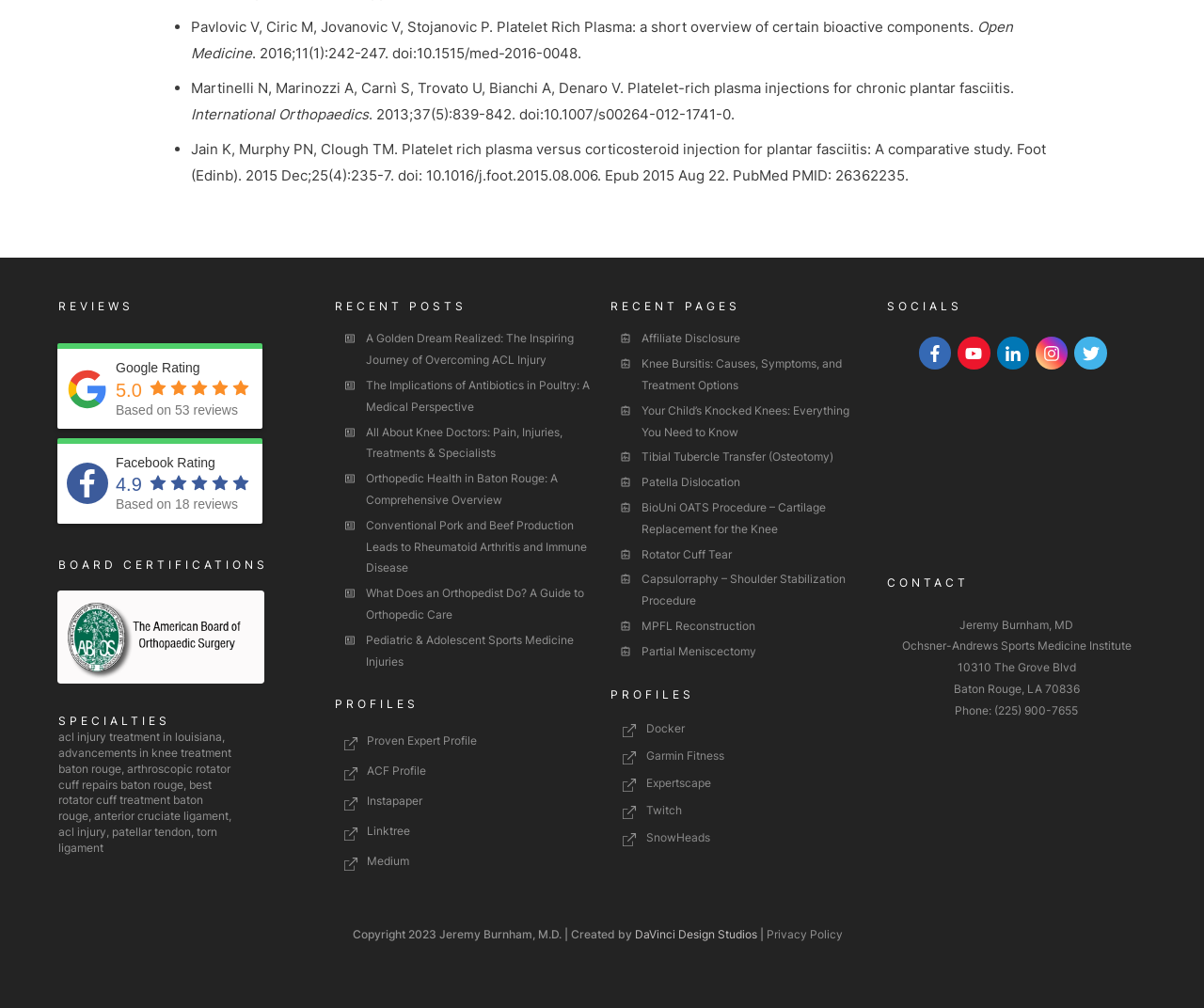Could you determine the bounding box coordinates of the clickable element to complete the instruction: "Click on the link 'What Does an Orthopedist Do? A Guide to Orthopedic Care'"? Provide the coordinates as four float numbers between 0 and 1, i.e., [left, top, right, bottom].

[0.304, 0.579, 0.494, 0.621]